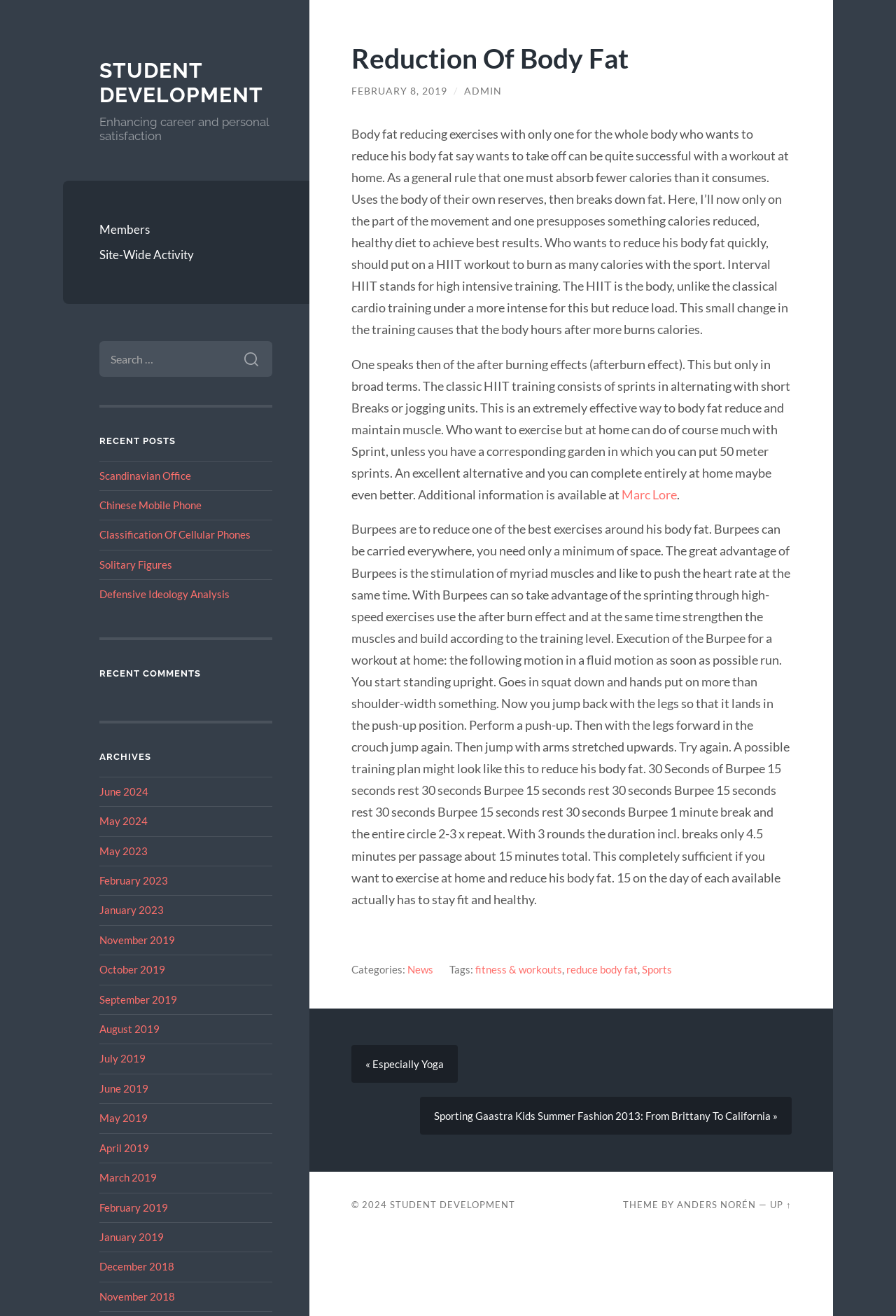What is the name of the author of the article?
Please respond to the question with a detailed and informative answer.

The author of the article is mentioned as 'ADMIN' in the article section, with a link to the author's profile.